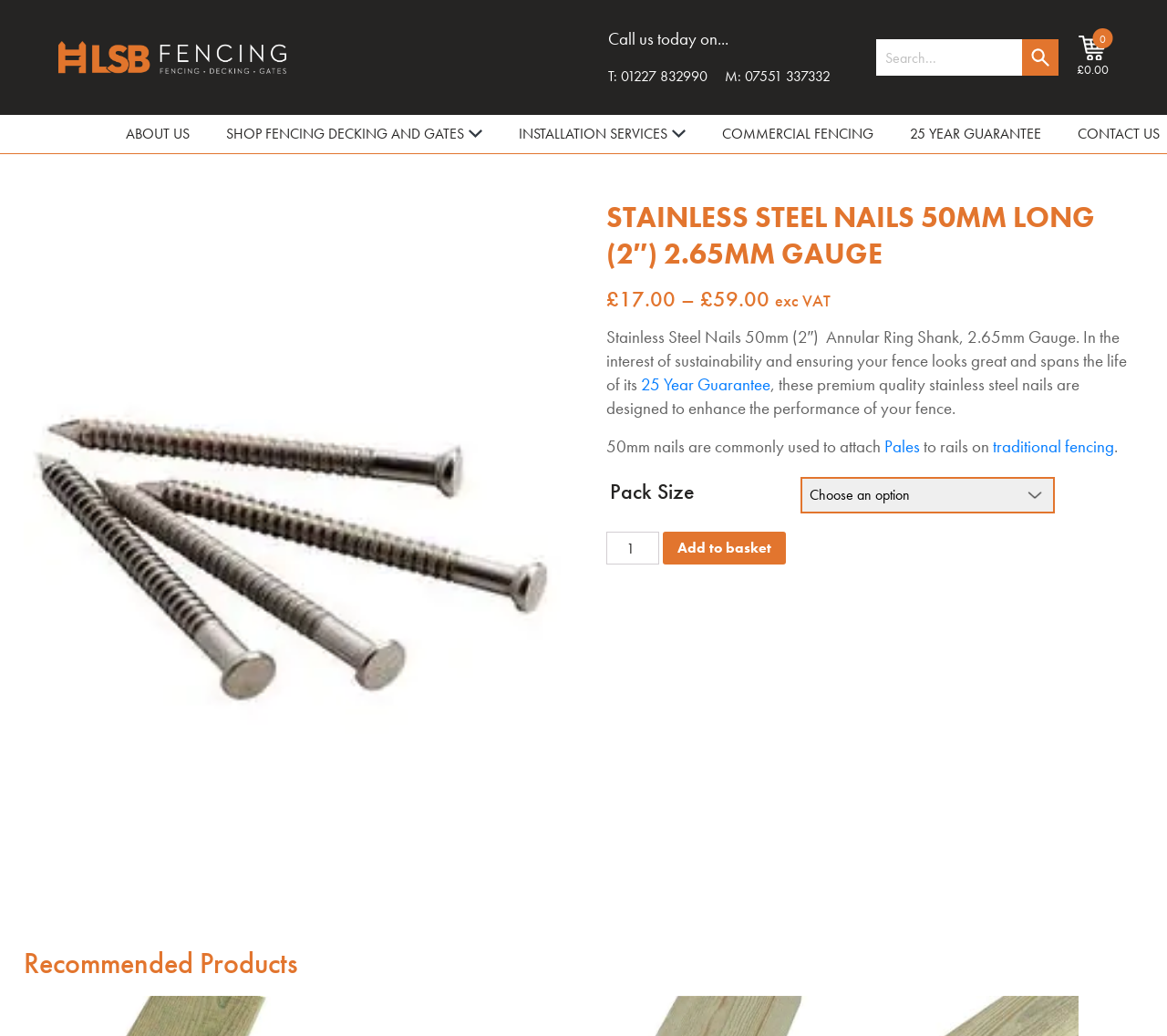Please determine the bounding box coordinates of the clickable area required to carry out the following instruction: "Select pack size". The coordinates must be four float numbers between 0 and 1, represented as [left, top, right, bottom].

[0.686, 0.46, 0.904, 0.496]